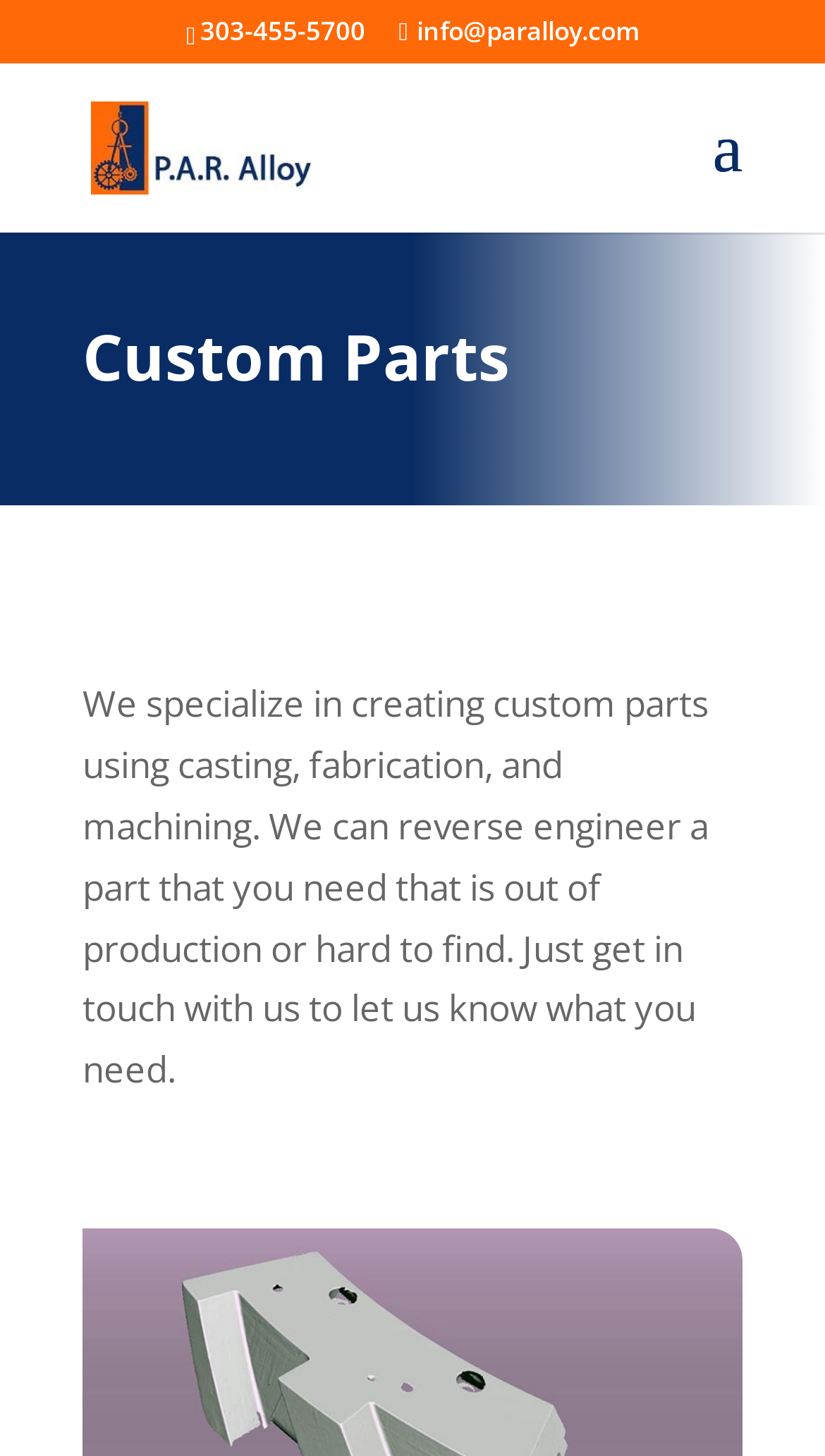Analyze the image and deliver a detailed answer to the question: What services does P.A.R. Alloy offer?

I found the services offered by P.A.R. Alloy by reading the static text element that describes their services, which mentions casting, fabrication, and machining.